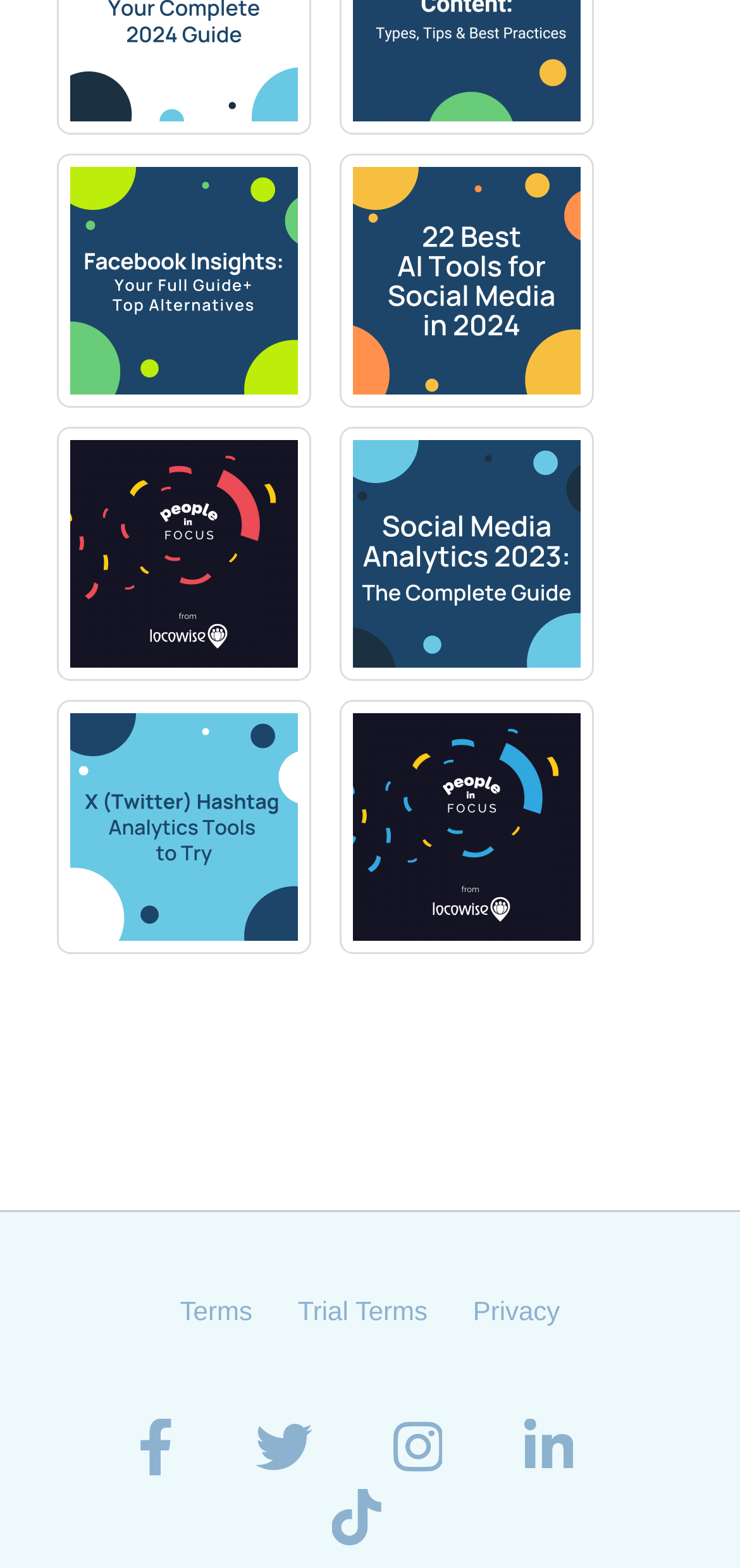Determine the bounding box coordinates (top-left x, top-left y, bottom-right x, bottom-right y) of the UI element described in the following text: Social Media Analytics 2023: A…

[0.477, 0.28, 0.785, 0.425]